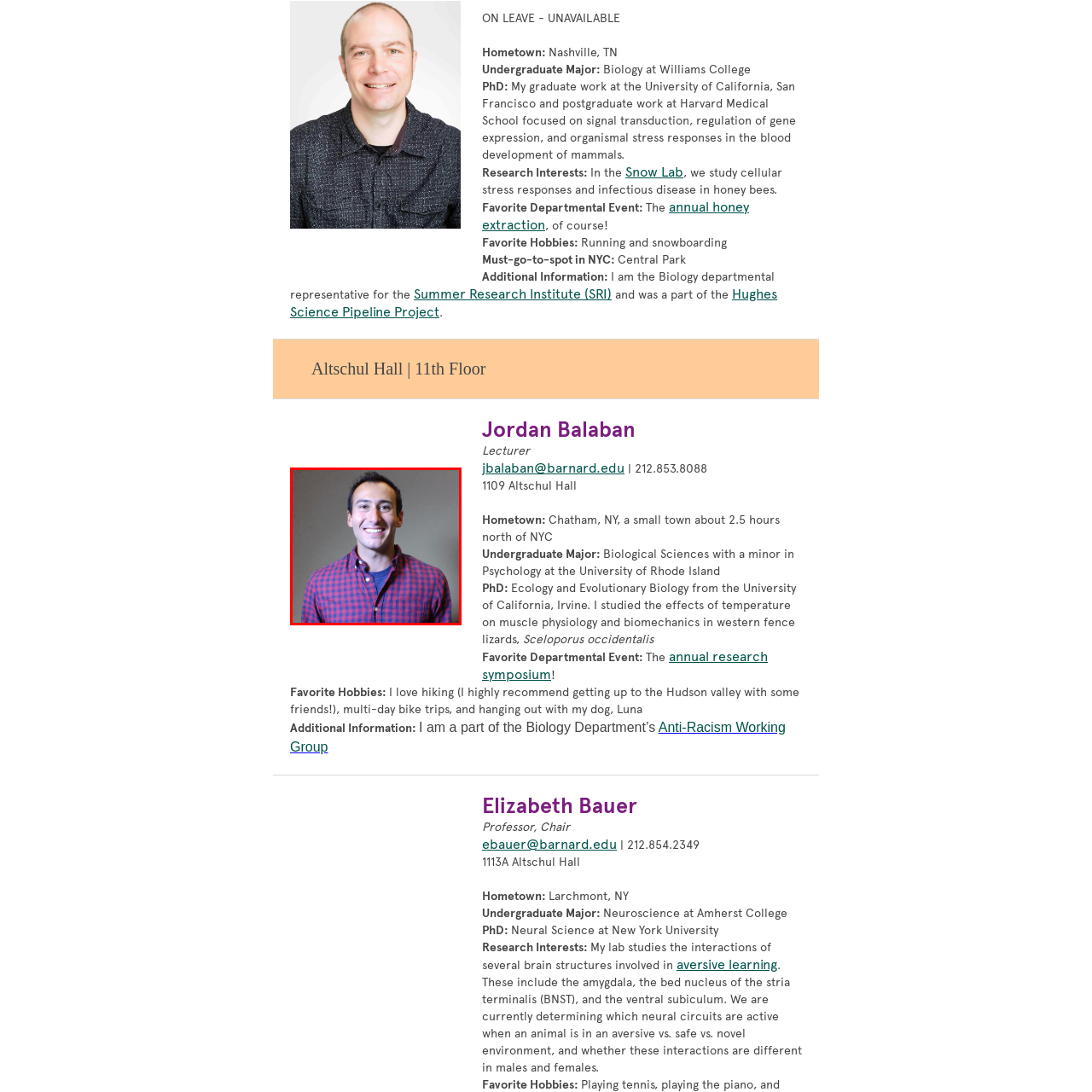Inspect the section within the red border, What is Professor Balaban's hometown? Provide a one-word or one-phrase answer.

Chatham, NY